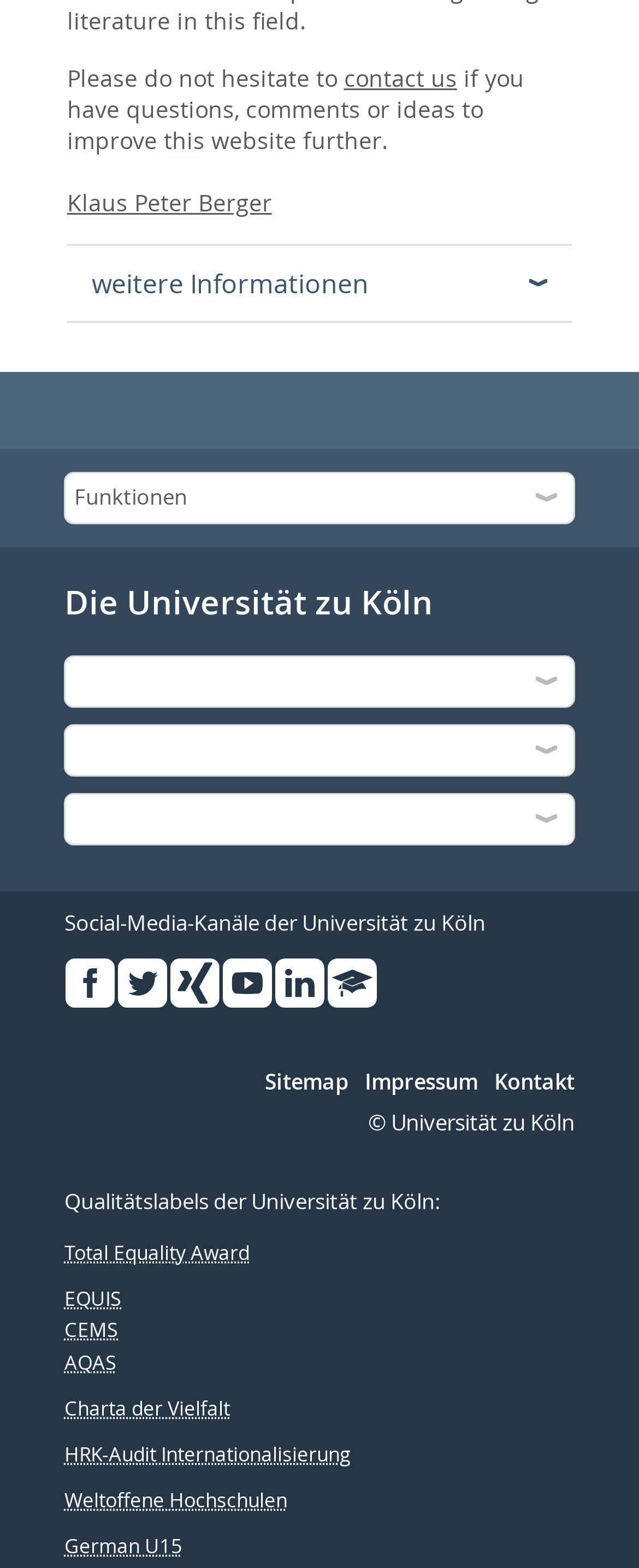Specify the bounding box coordinates for the region that must be clicked to perform the given instruction: "check Facebook".

[0.101, 0.61, 0.183, 0.644]